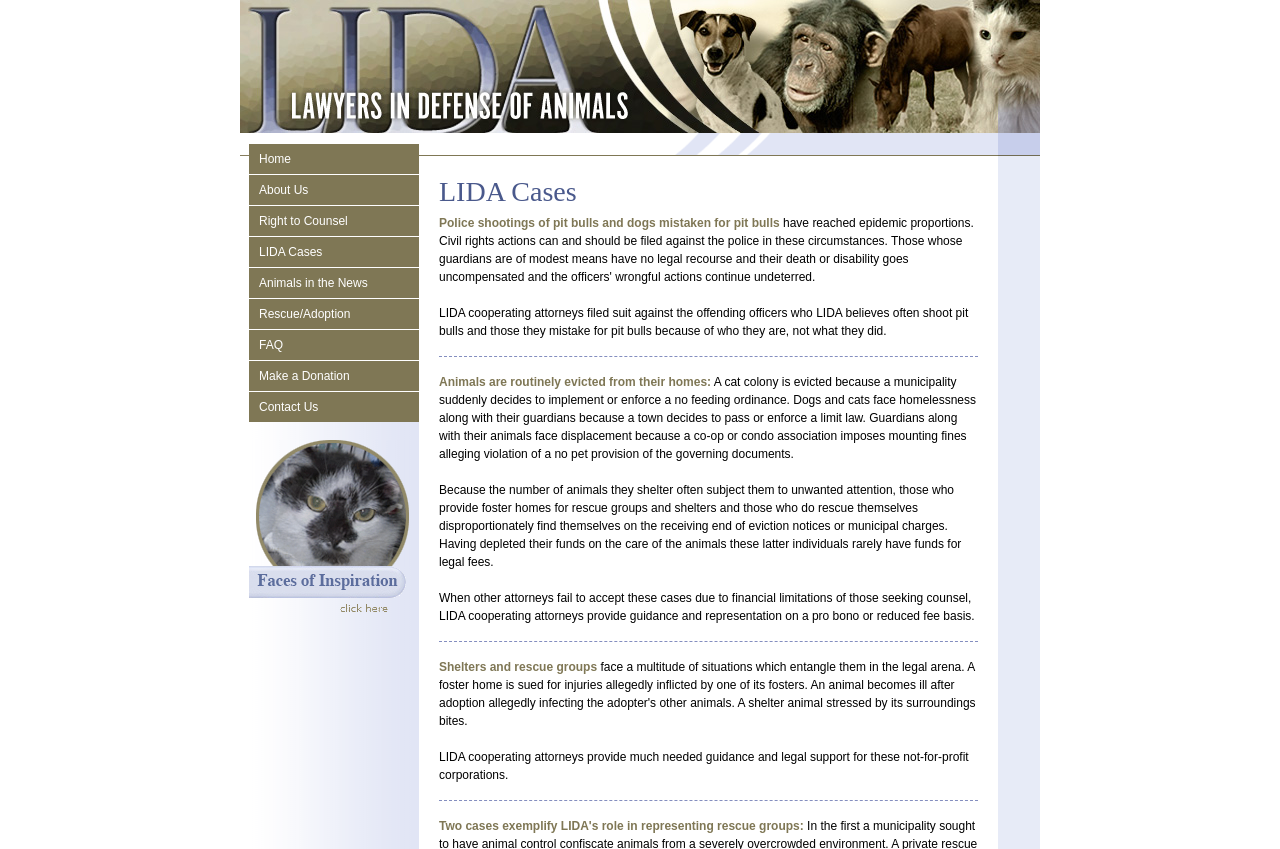What is the purpose of LIDA?
Answer the question based on the image using a single word or a brief phrase.

To provide legal support for animals